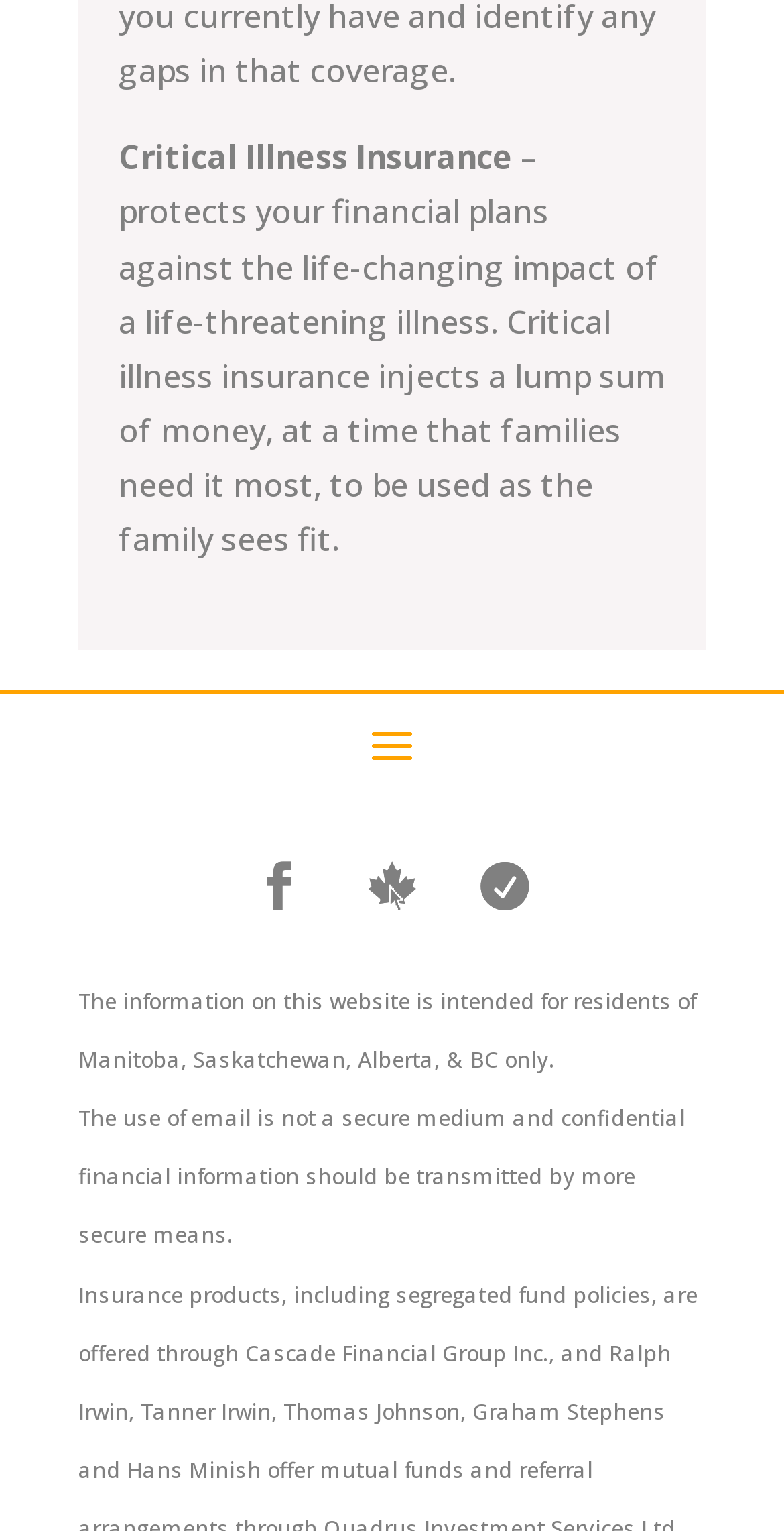What type of insurance is being discussed?
We need a detailed and exhaustive answer to the question. Please elaborate.

The webpage is discussing Critical Illness Insurance, which is evident from the StaticText element 'Critical Illness Insurance' at the top of the page. This text is likely a heading or title, indicating the main topic of the webpage.